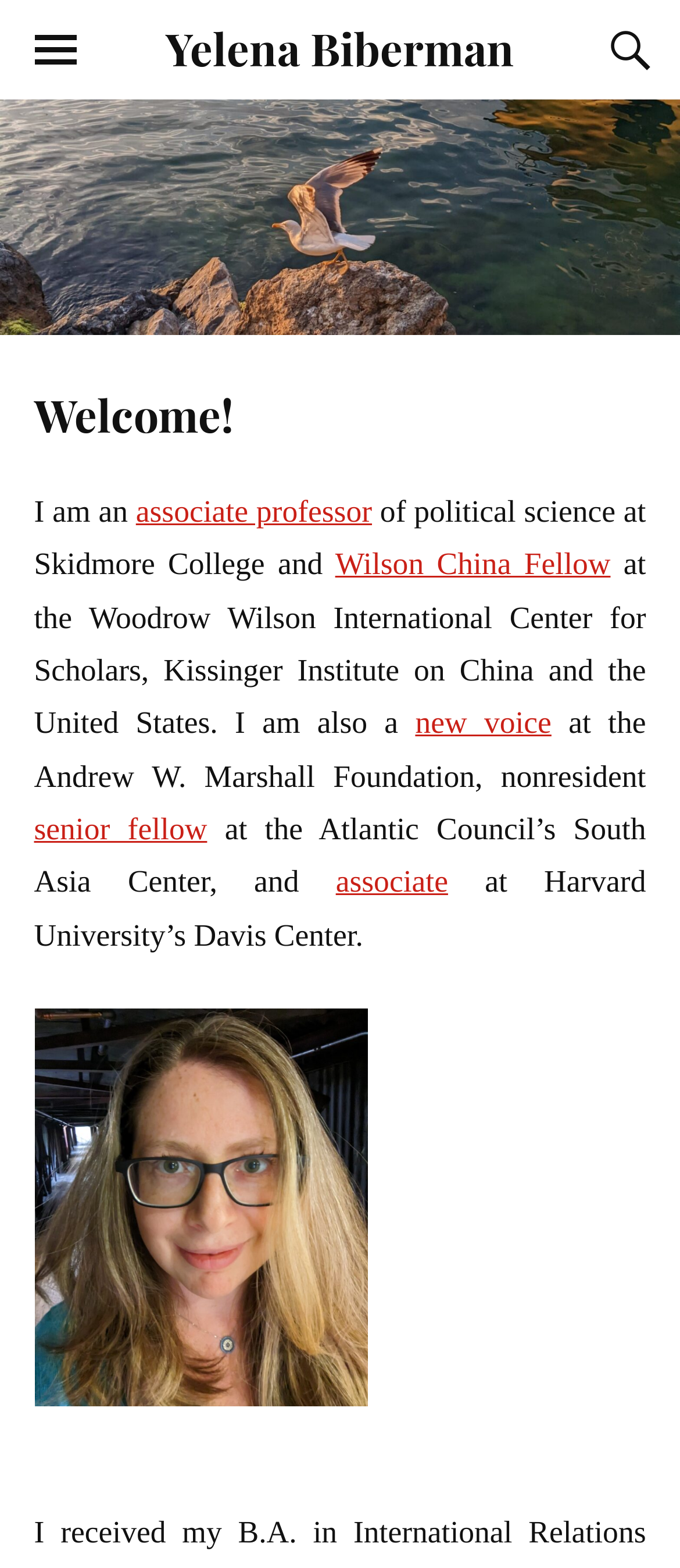What is the name of the center where Yelena Biberman is a fellow?
Answer the question with as much detail as you can, using the image as a reference.

According to the webpage, Yelena Biberman is a Wilson China Fellow at the Woodrow Wilson International Center for Scholars, Kissinger Institute on China and the United States, which is mentioned in the link element with the text 'Wilson China Fellow'.